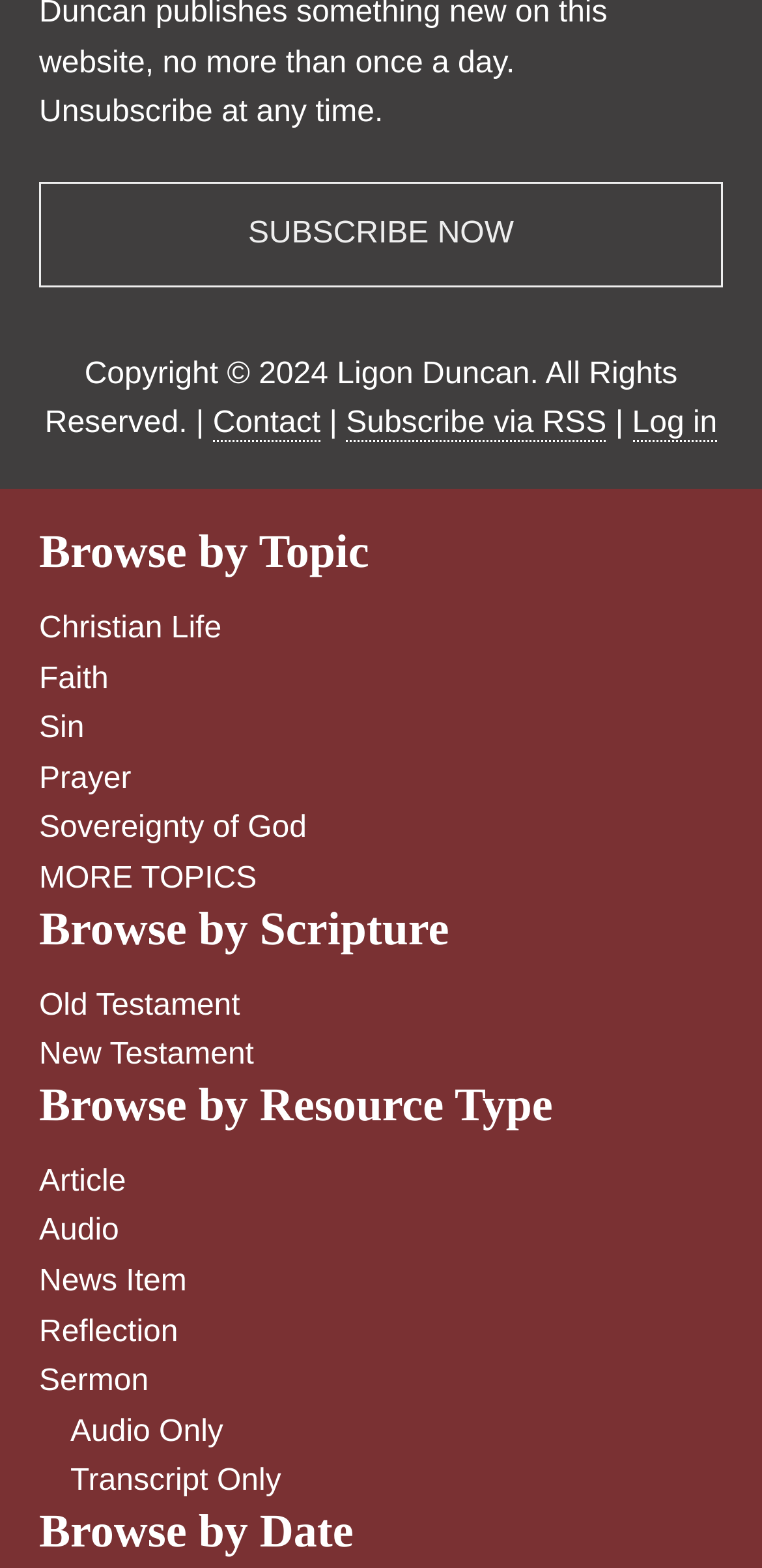Show me the bounding box coordinates of the clickable region to achieve the task as per the instruction: "Browse by Scripture".

[0.051, 0.577, 0.949, 0.611]